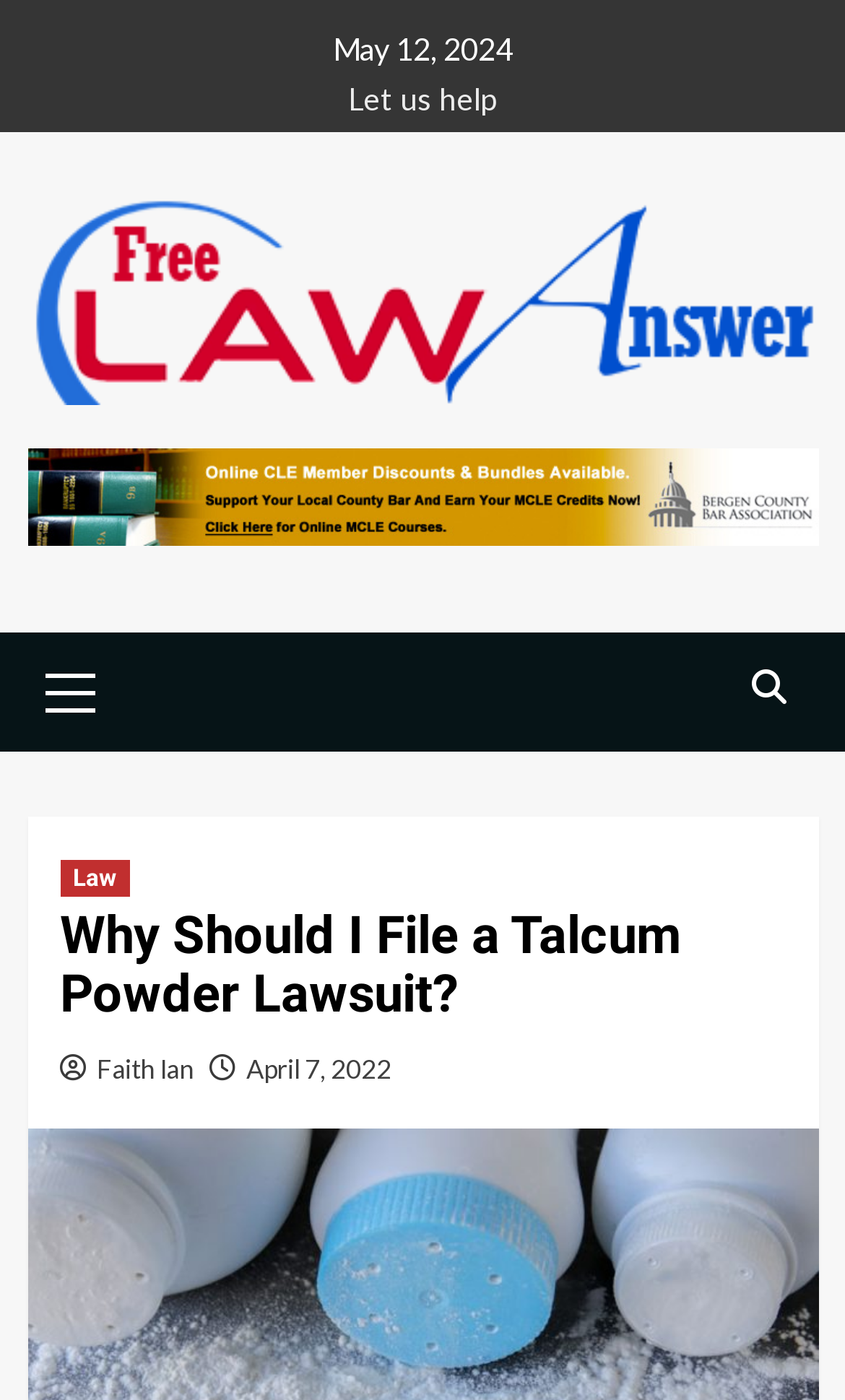Please reply with a single word or brief phrase to the question: 
What is the purpose of the 'Let us help' link?

To get help